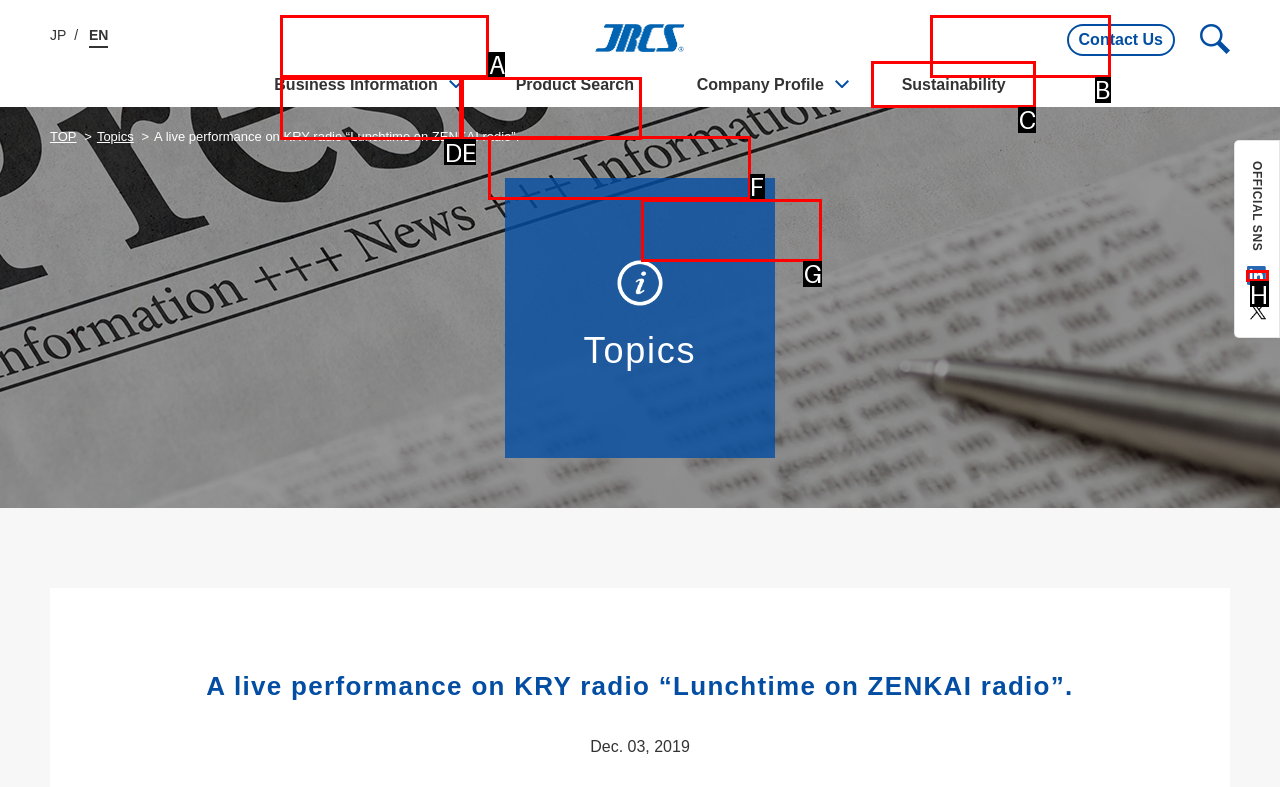Select the proper UI element to click in order to perform the following task: Visit LinkedIn page. Indicate your choice with the letter of the appropriate option.

H